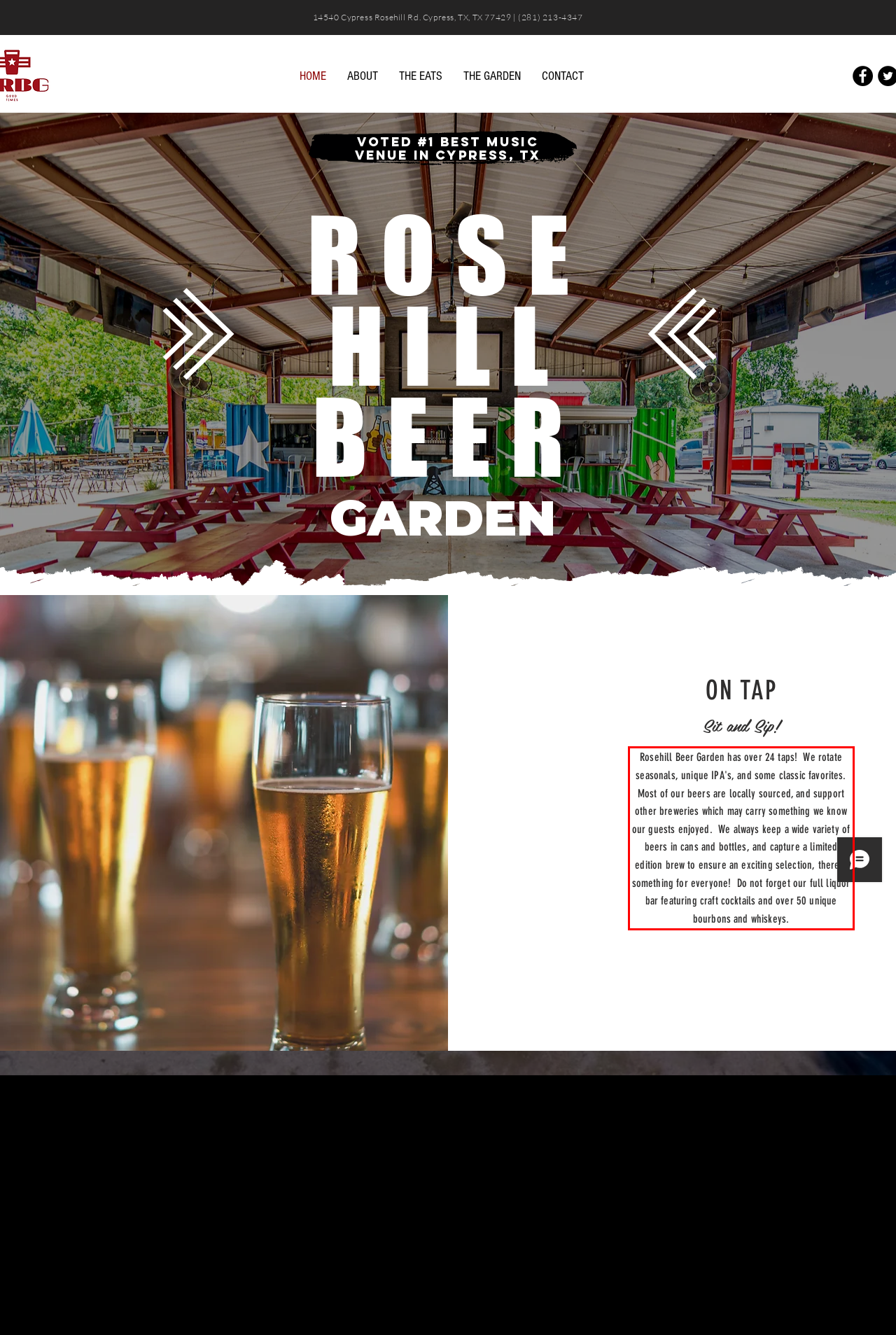Observe the screenshot of the webpage that includes a red rectangle bounding box. Conduct OCR on the content inside this red bounding box and generate the text.

Rosehill Beer Garden has over 24 taps! We rotate seasonals, unique IPA's, and some classic favorites. Most of our beers are locally sourced, and support other breweries which may carry something we know our guests enjoyed. We always keep a wide variety of beers in cans and bottles, and capture a limited edition brew to ensure an exciting selection, there's something for everyone! Do not forget our full liquor bar featuring craft cocktails and over 50 unique bourbons and whiskeys.